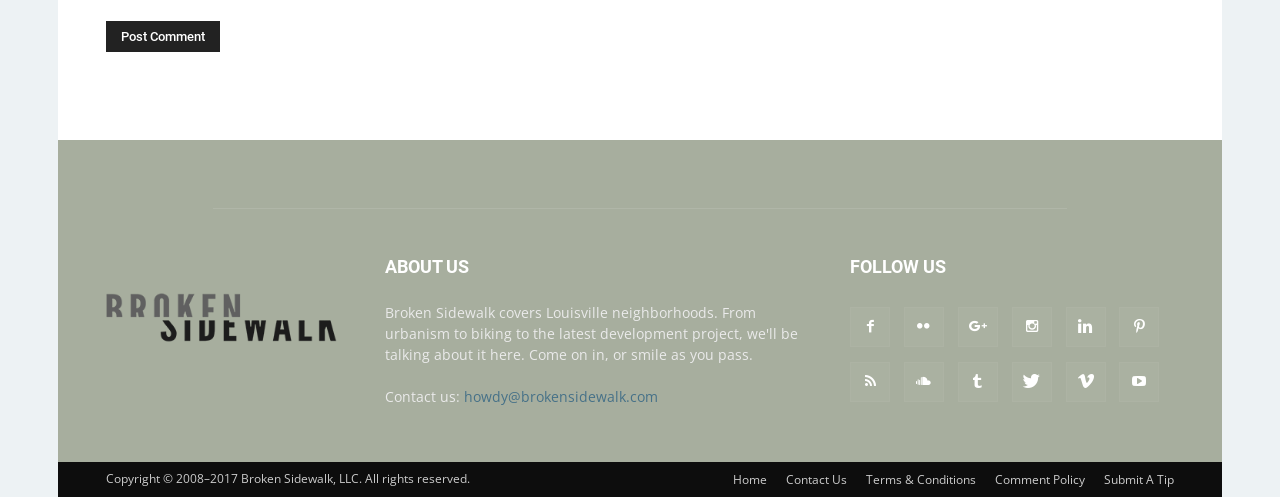From the details in the image, provide a thorough response to the question: What is the name of the website?

The name of the website can be determined by looking at the image and link with the text 'Broken Sidewalk' located at the top left of the webpage.